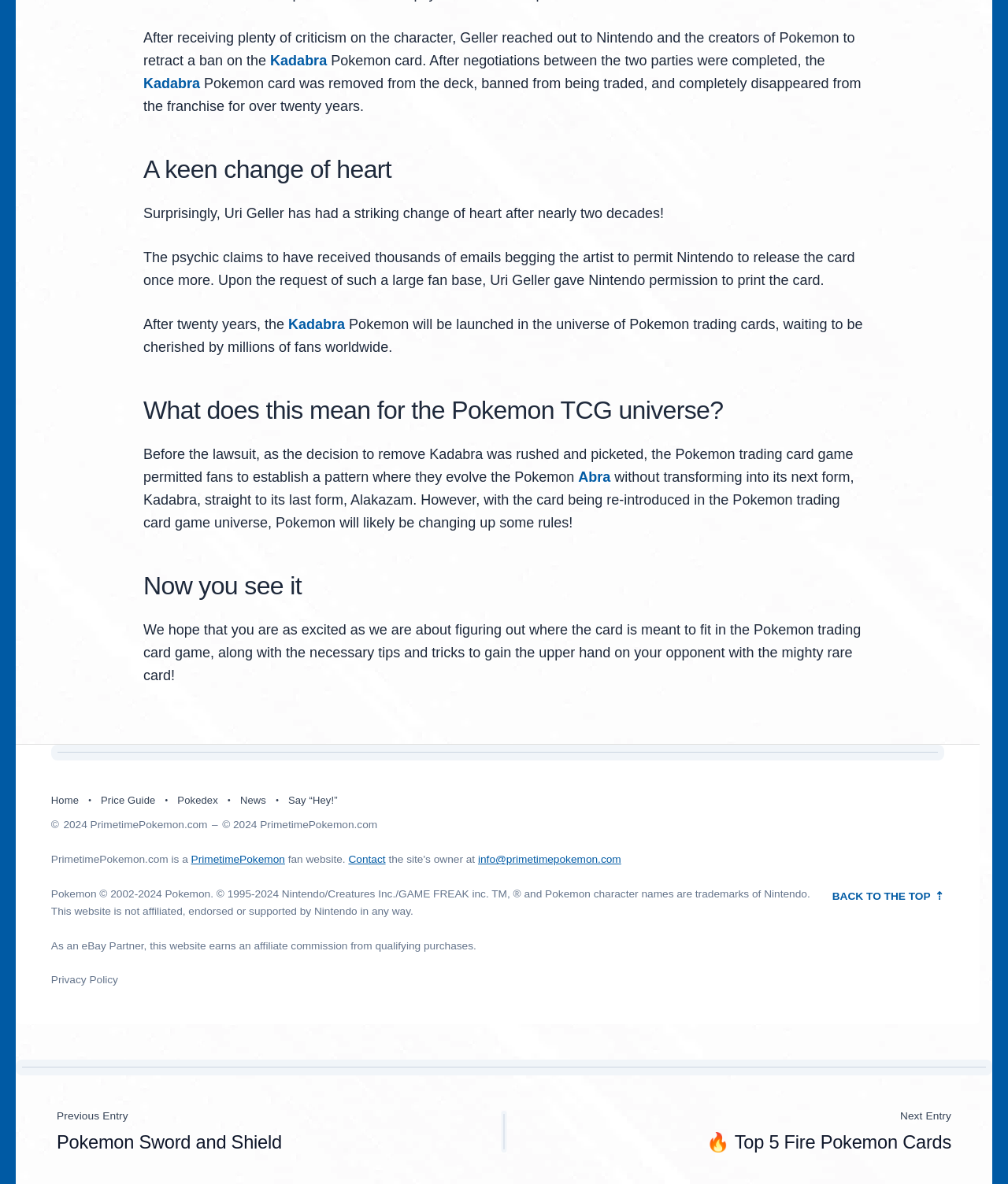Please reply to the following question using a single word or phrase: 
What is the current status of the Kadabra Pokémon card?

It will be re-released